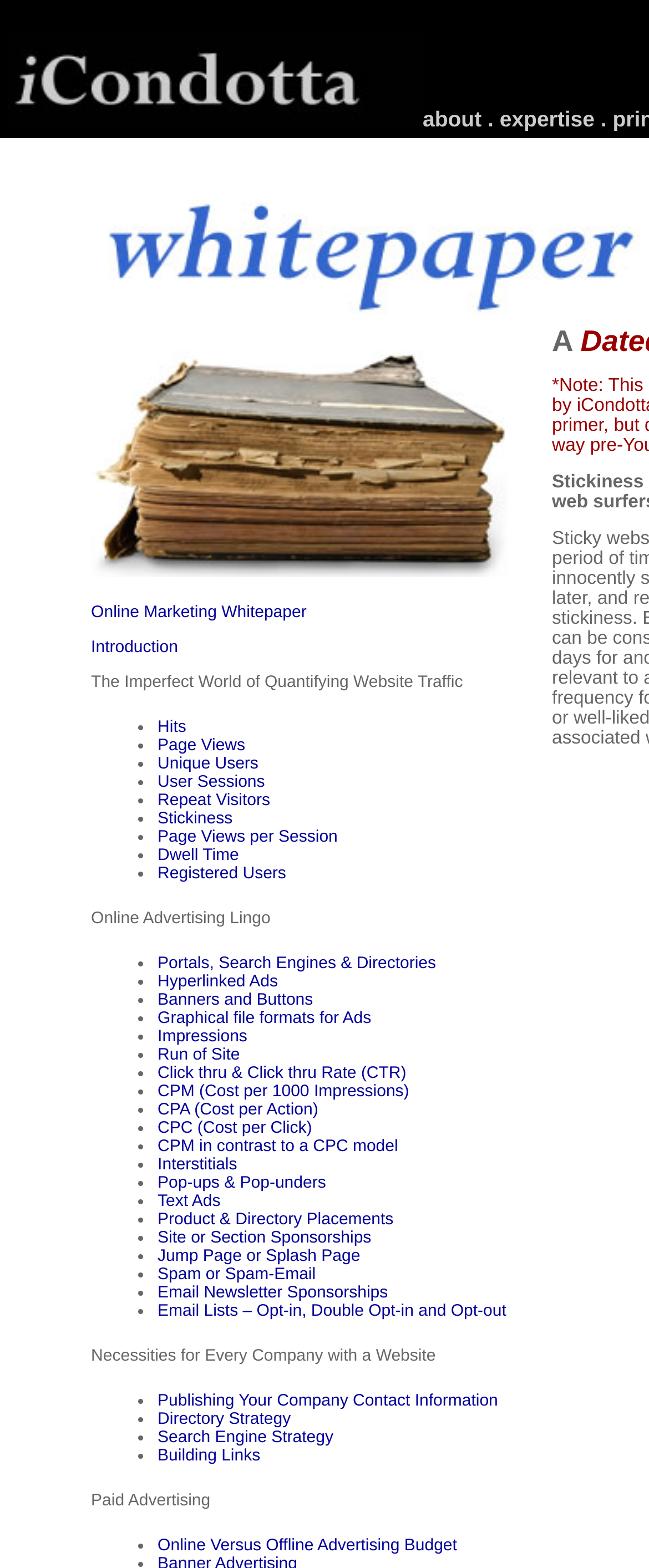From the screenshot, find the bounding box of the UI element matching this description: "CPC (Cost per Click)". Supply the bounding box coordinates in the form [left, top, right, bottom], each a float between 0 and 1.

[0.243, 0.714, 0.481, 0.726]